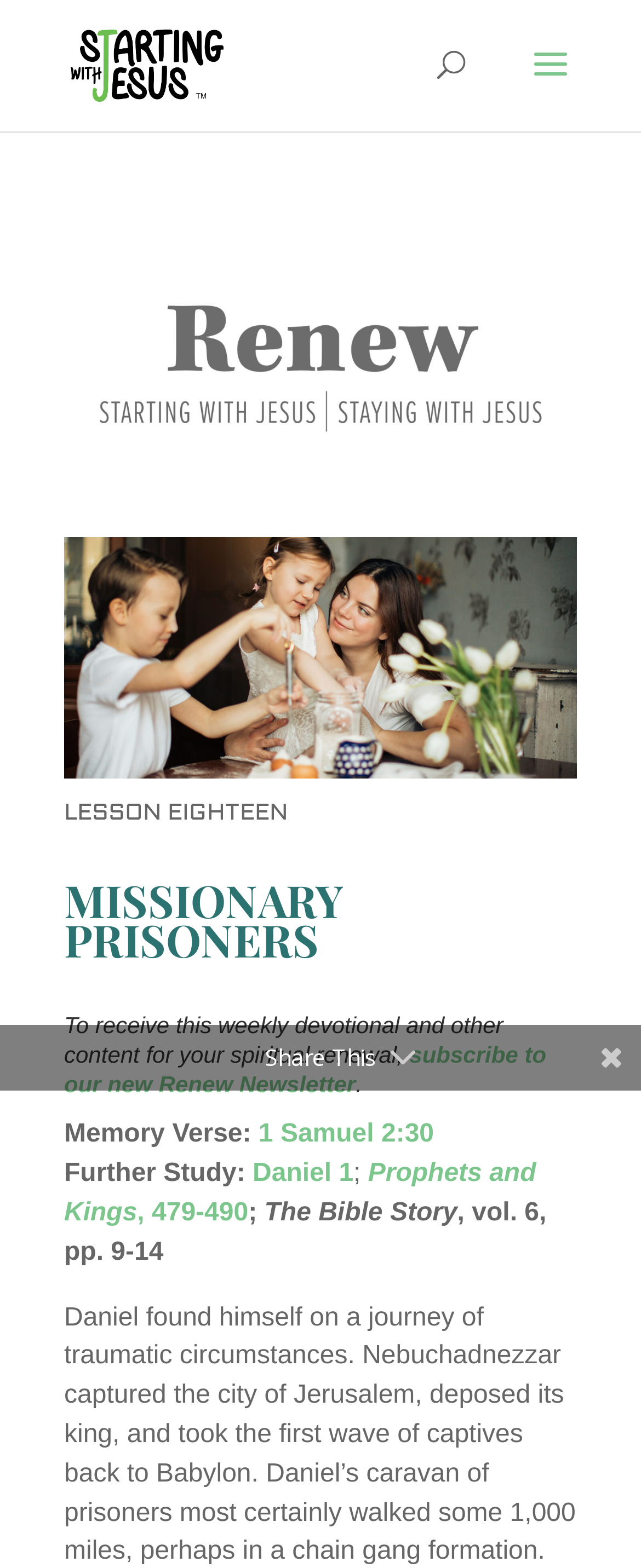Find the bounding box coordinates for the area you need to click to carry out the instruction: "View Daniel 1". The coordinates should be four float numbers between 0 and 1, indicated as [left, top, right, bottom].

[0.394, 0.74, 0.551, 0.758]